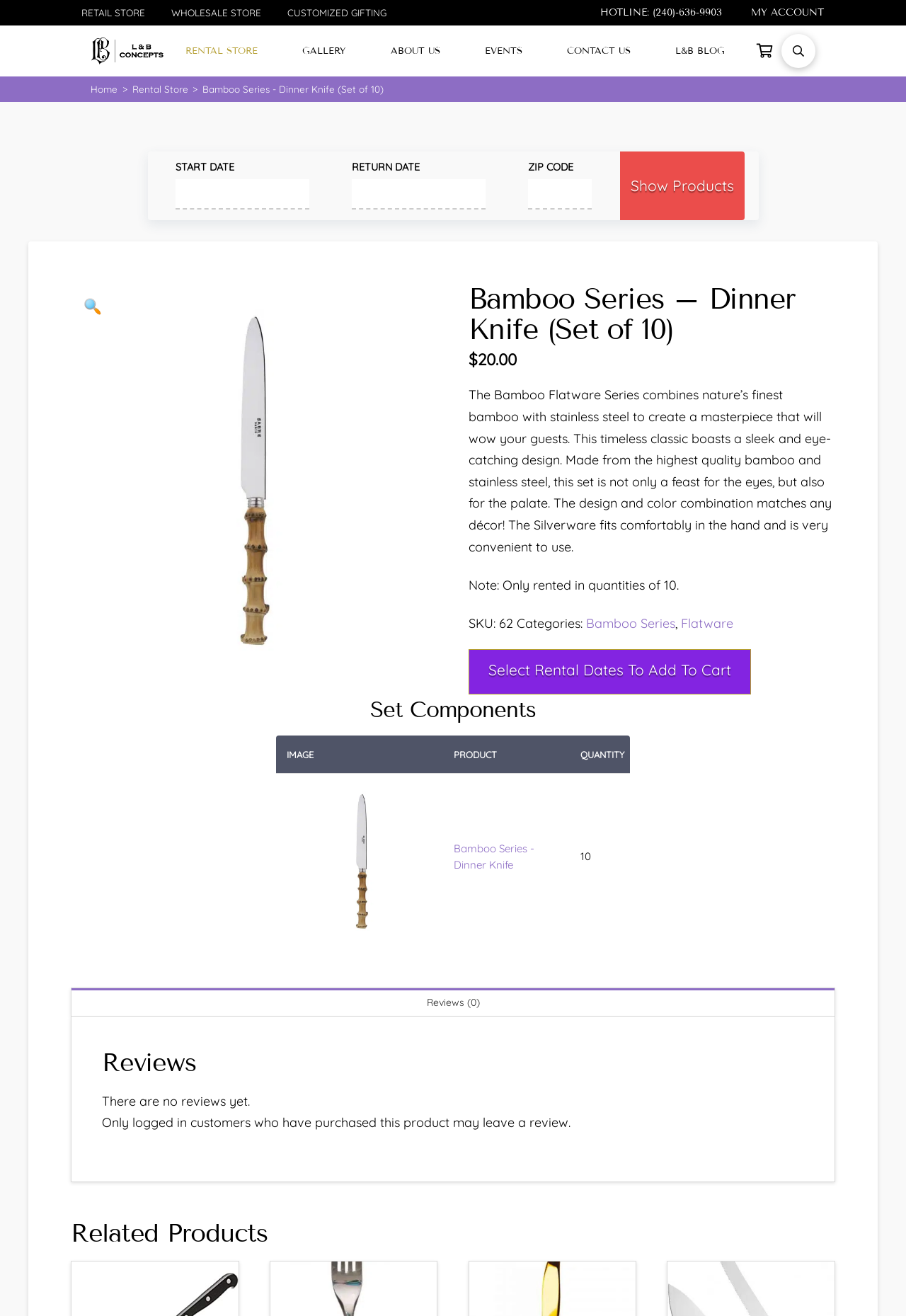Generate a thorough description of the webpage.

This webpage is about the Bamboo Flatware Series, specifically the Dinner Knife (Set of 10) product. At the top, there are several links to different sections of the website, including the retail store, wholesale store, customized gifting, and more. Below these links, there is a logo and a breadcrumb navigation menu that shows the current page's location within the website.

On the left side of the page, there is a search icon and a product image. The product image is a picture of a bamboo dinner knife. Below the image, there is a heading that displays the product name, followed by a description of the product. The description explains that the Bamboo Flatware Series combines nature's finest bamboo with stainless steel to create a masterpiece that will impress guests. It also mentions the product's features, such as its sleek design and high-quality materials.

To the right of the product description, there are several text boxes and a button to select rental dates and add the product to the cart. There is also a table that displays the set components, including the product image, name, and quantity.

Below the product information, there are several tabs, including one for reviews and one for related products. The reviews tab is currently selected and displays a message indicating that there are no reviews yet. The related products tab is not currently selected.

At the very bottom of the page, there is a link to the website's footer section, which is not currently visible.